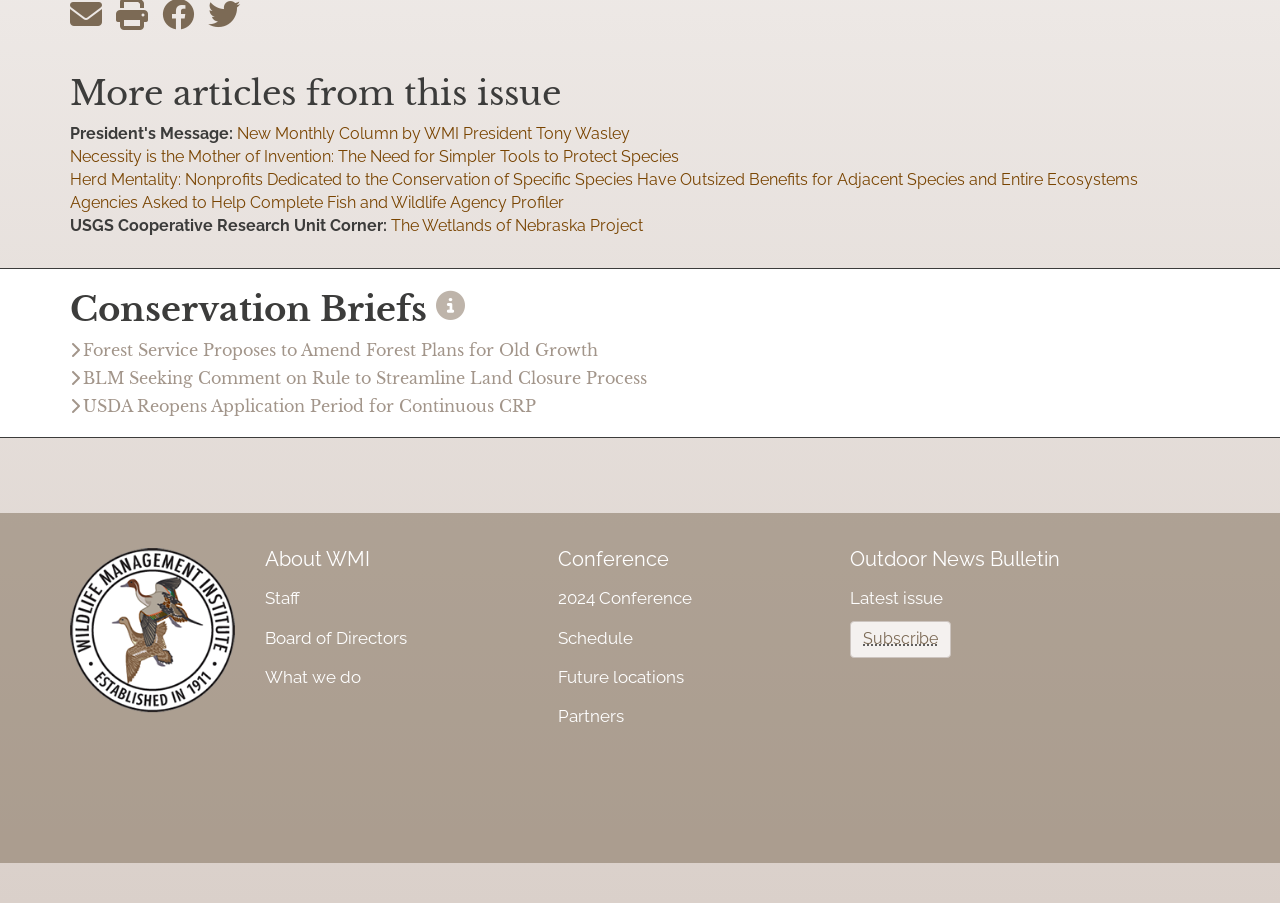What is the title of the current issue?
Using the image, respond with a single word or phrase.

More articles from this issue